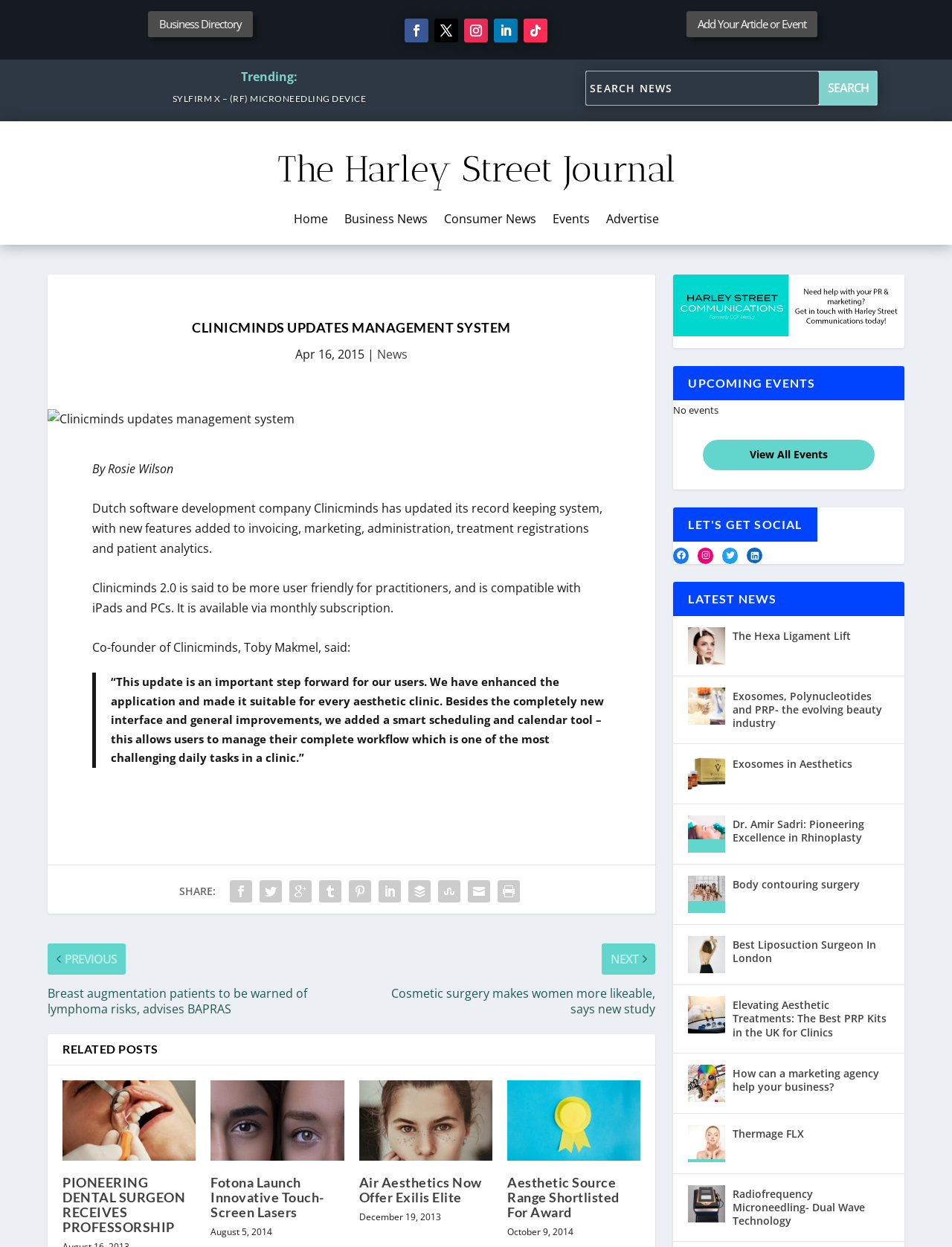Please determine the bounding box coordinates of the element's region to click for the following instruction: "Share this article".

[0.238, 0.703, 0.269, 0.727]